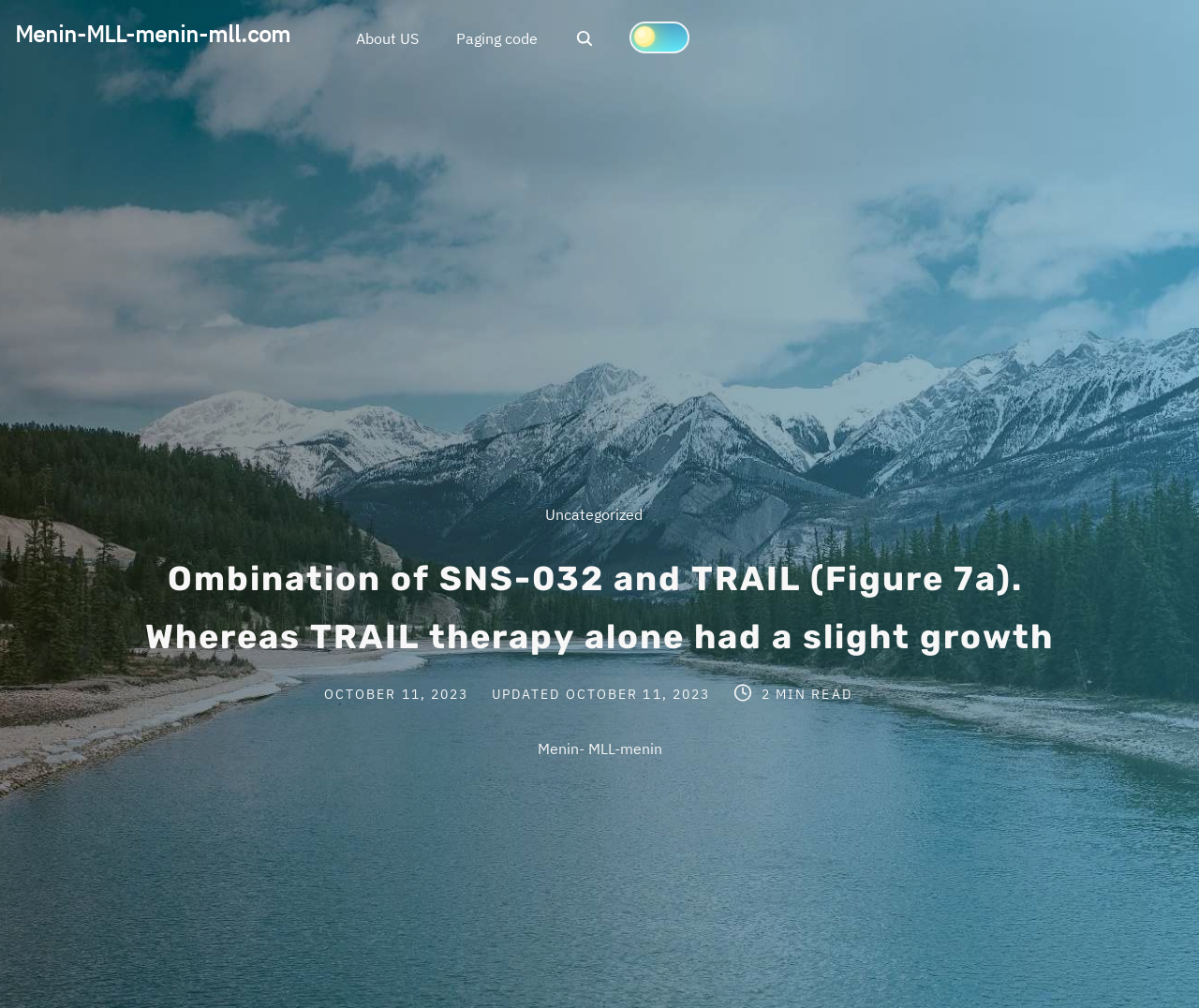Give a short answer using one word or phrase for the question:
What is the date of the post?

OCTOBER 11, 2023